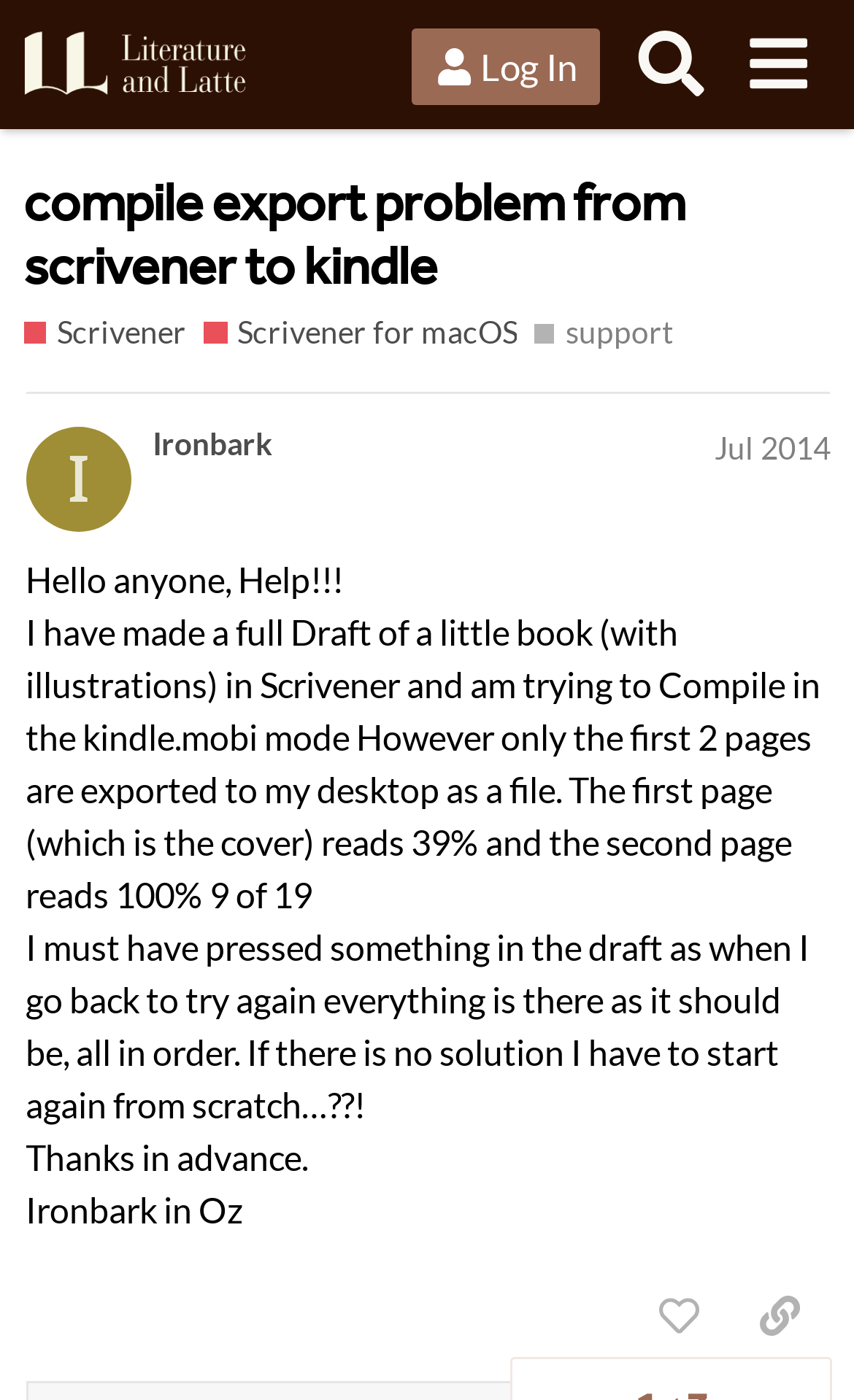Bounding box coordinates are given in the format (top-left x, top-left y, bottom-right x, bottom-right y). All values should be floating point numbers between 0 and 1. Provide the bounding box coordinate for the UI element described as: Scrivener for macOS

[0.239, 0.223, 0.606, 0.255]